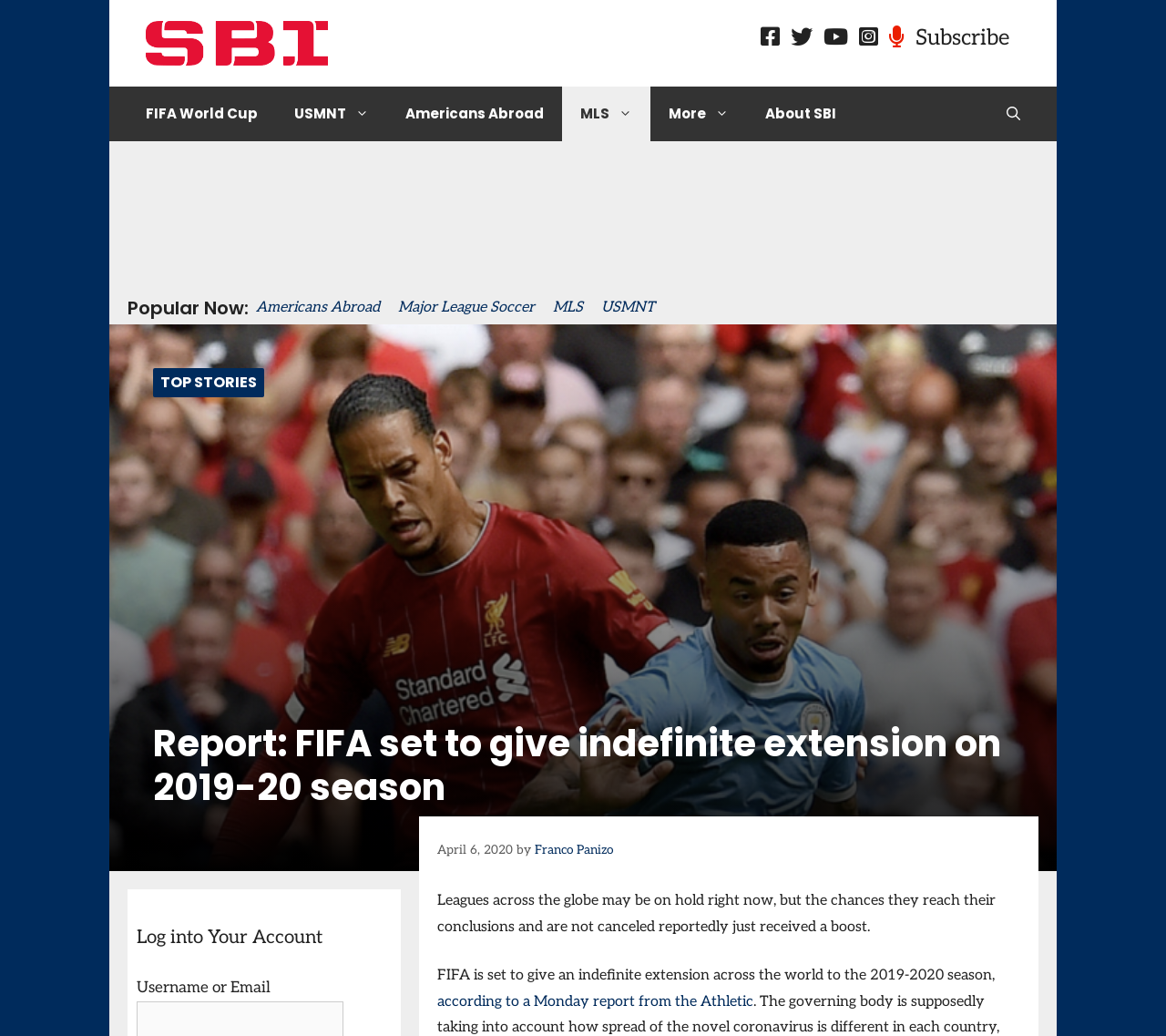Can you identify the bounding box coordinates of the clickable region needed to carry out this instruction: 'Read the article about FIFA set to give indefinite extension on 2019-20 season'? The coordinates should be four float numbers within the range of 0 to 1, stated as [left, top, right, bottom].

[0.131, 0.697, 0.869, 0.781]